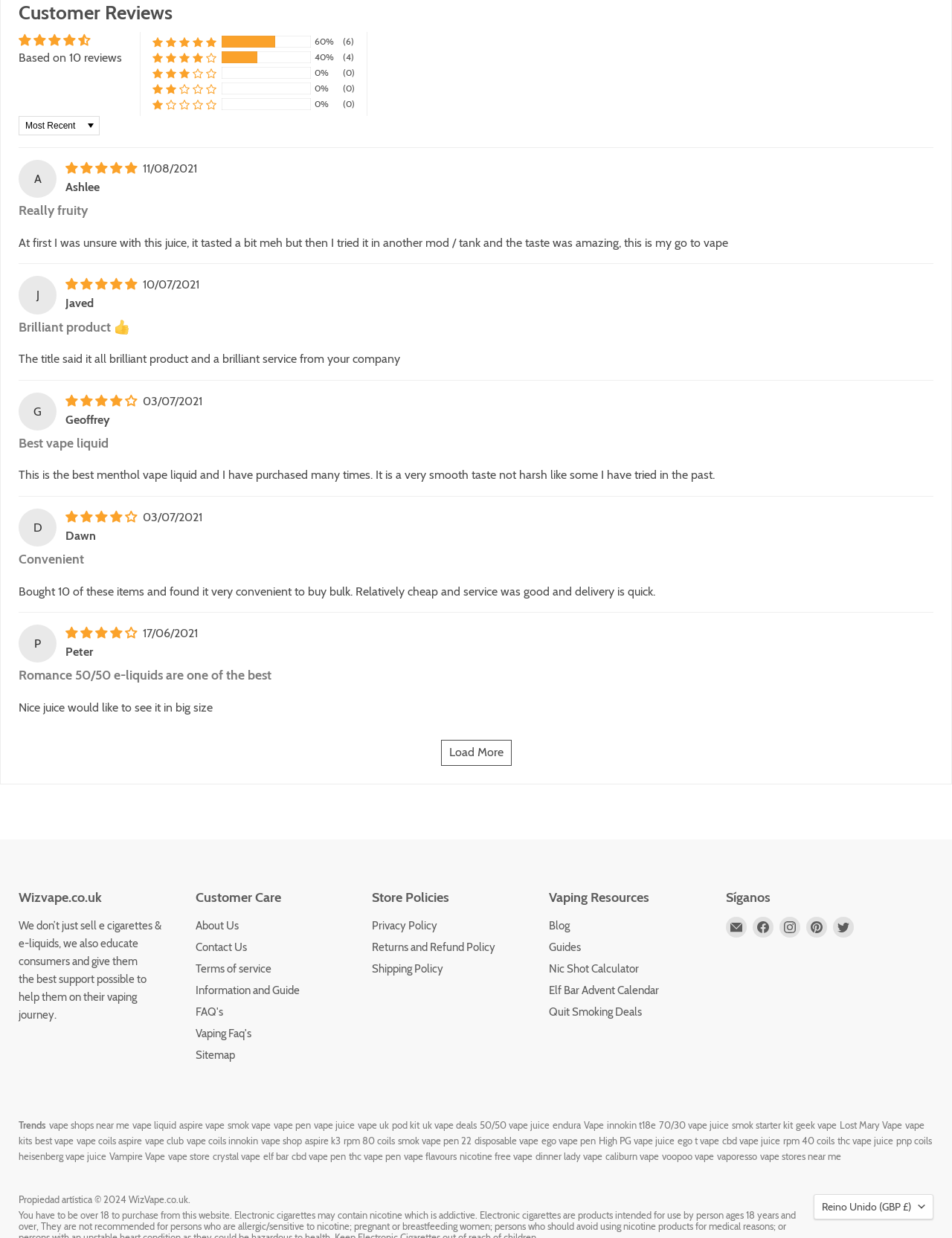Please identify the bounding box coordinates of where to click in order to follow the instruction: "Visit About Us page".

[0.205, 0.746, 0.251, 0.757]